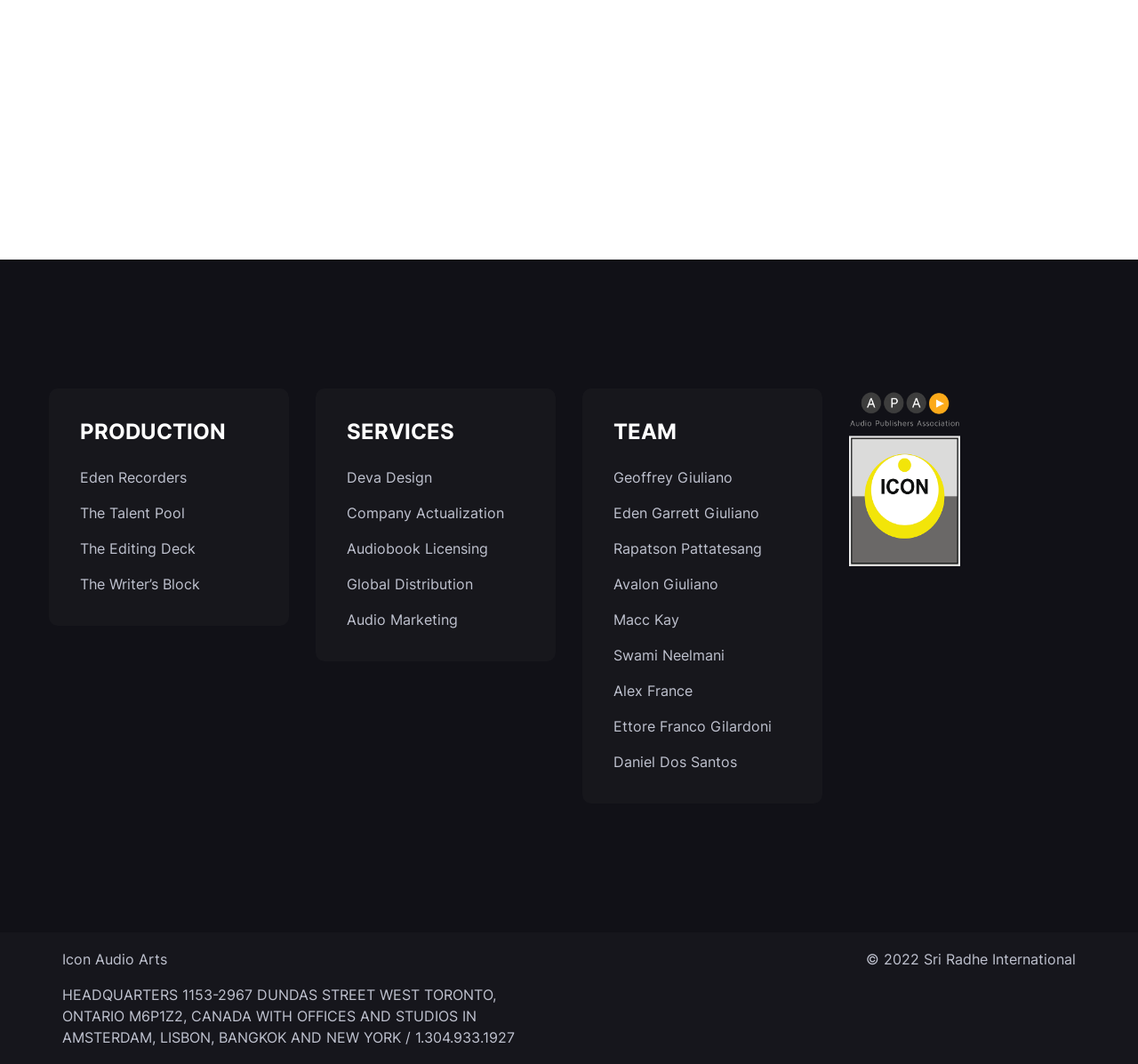Pinpoint the bounding box coordinates of the area that must be clicked to complete this instruction: "Read more about DigitalOcean".

None